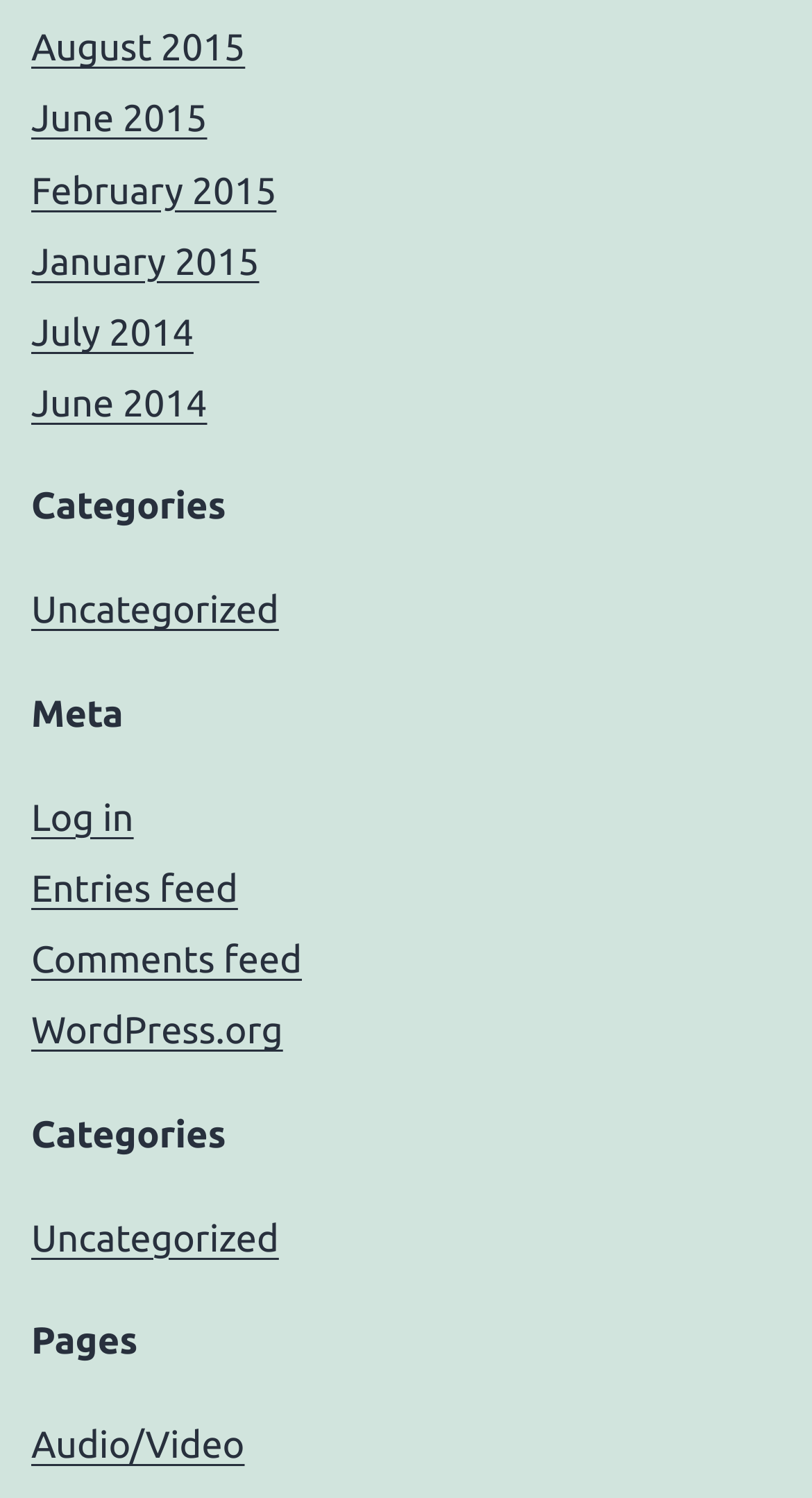Determine the bounding box coordinates of the area to click in order to meet this instruction: "View entries feed".

[0.038, 0.58, 0.293, 0.608]